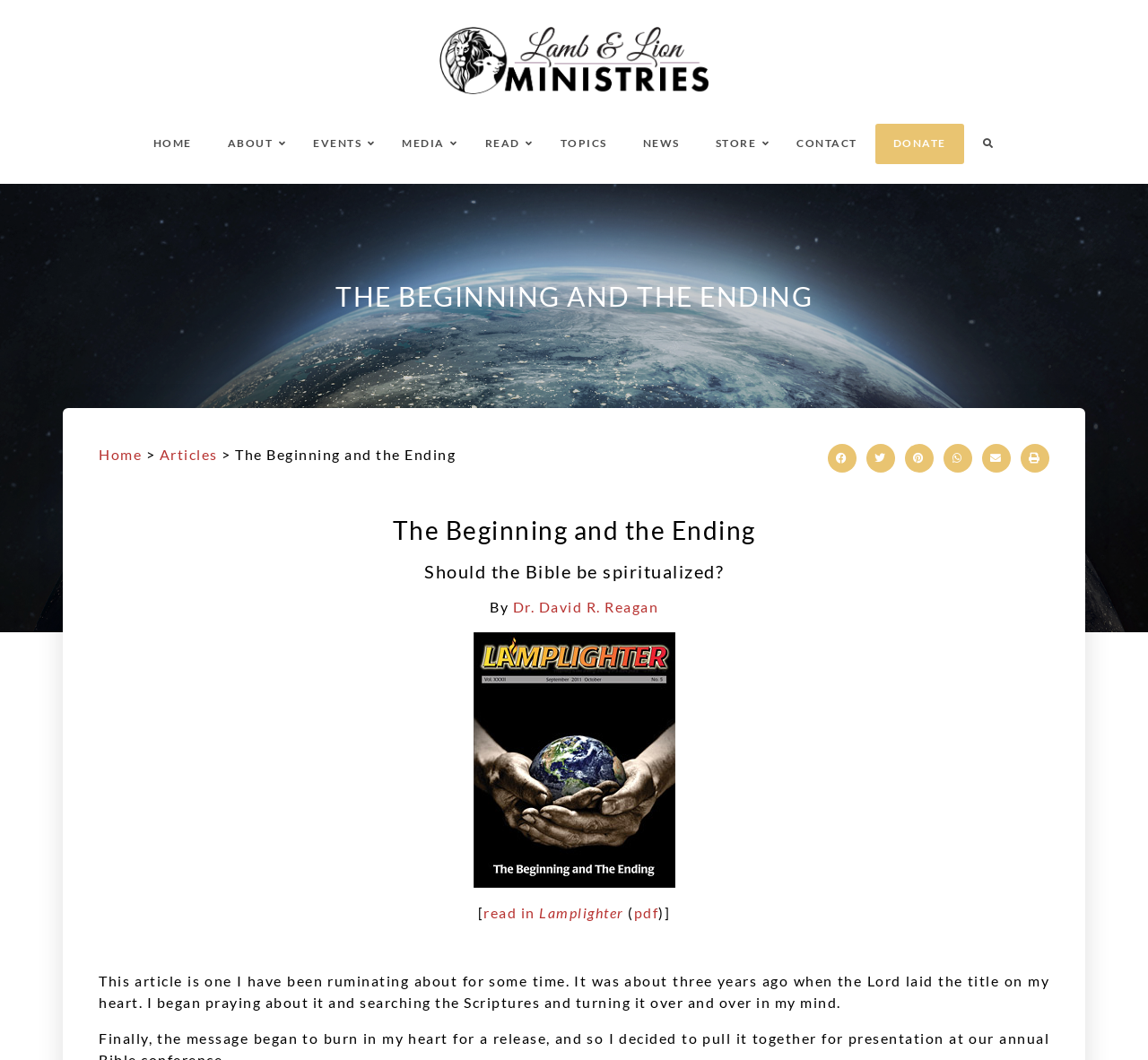Pinpoint the bounding box coordinates of the clickable element to carry out the following instruction: "Subscribe to the newsletter."

[0.317, 0.361, 0.429, 0.39]